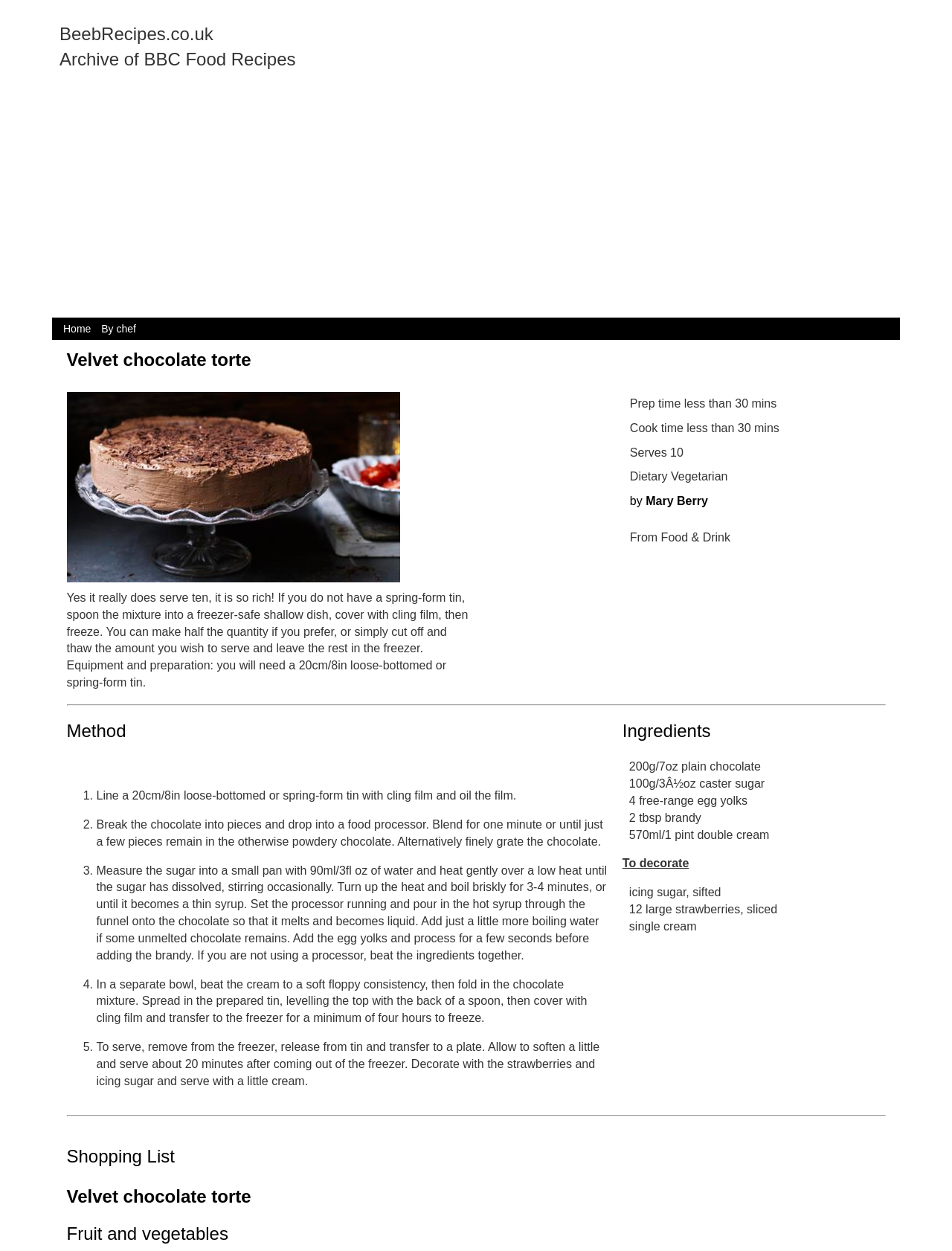Please find the bounding box for the UI component described as follows: "By chef".

[0.103, 0.258, 0.147, 0.267]